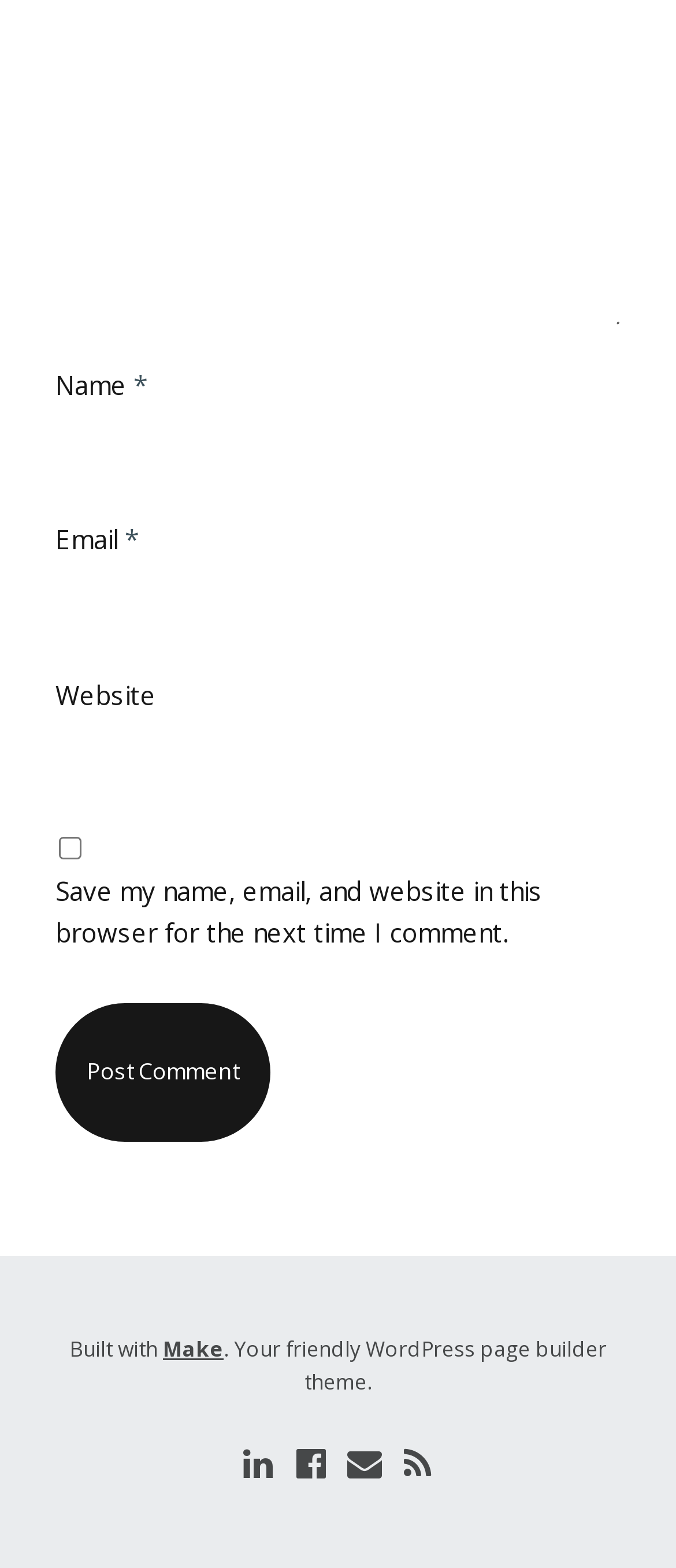Please identify the bounding box coordinates of the element on the webpage that should be clicked to follow this instruction: "Input your email". The bounding box coordinates should be given as four float numbers between 0 and 1, formatted as [left, top, right, bottom].

[0.082, 0.365, 0.918, 0.405]